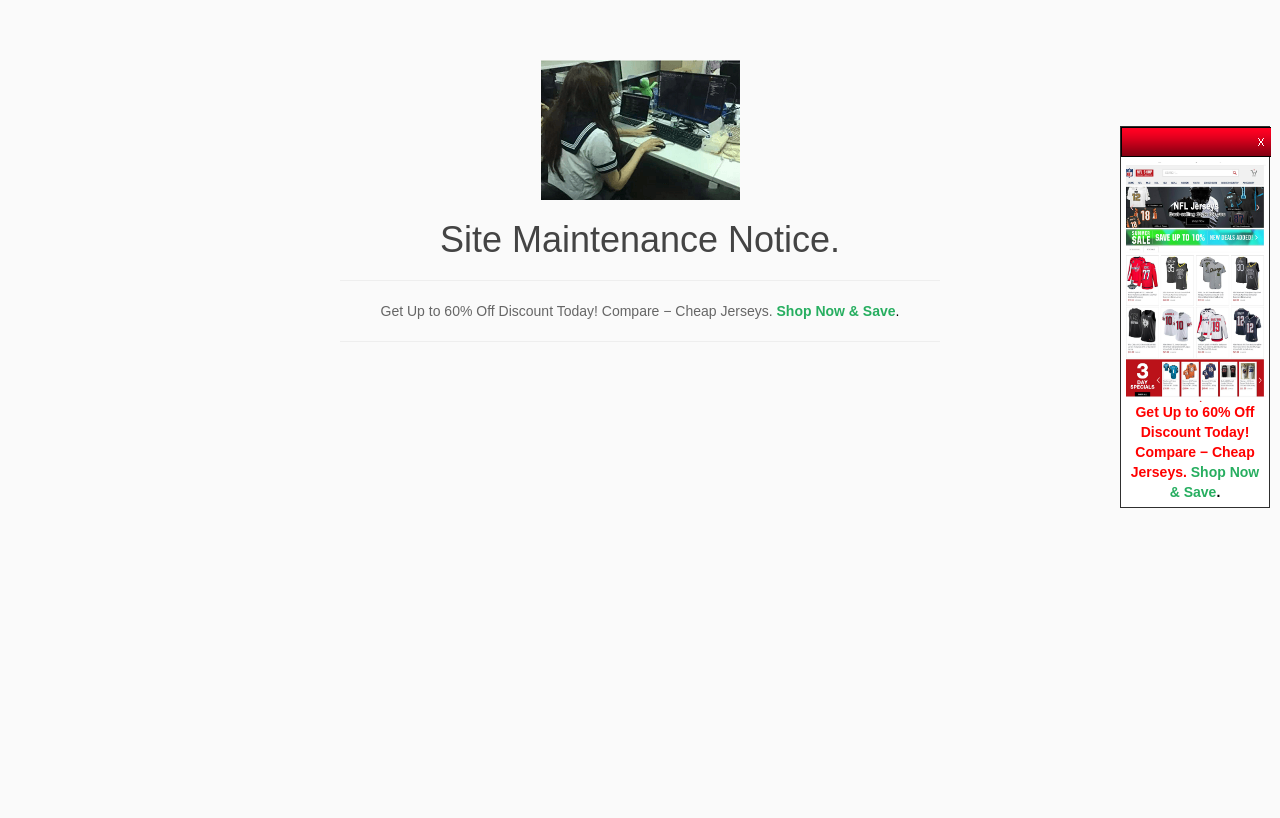Locate the primary headline on the webpage and provide its text.

Site Maintenance Notice.